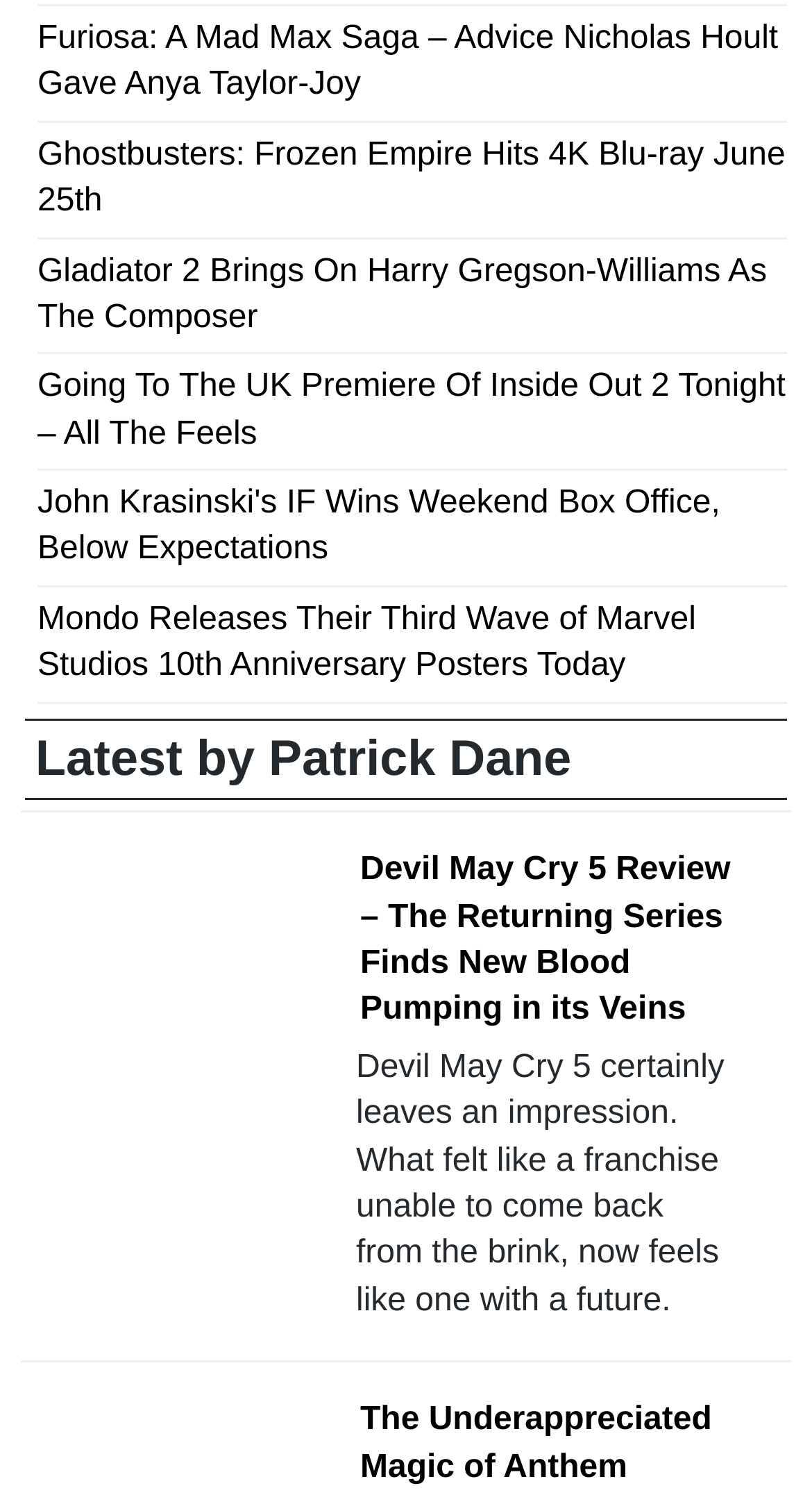Specify the bounding box coordinates of the area to click in order to follow the given instruction: "Read the article about The Underappreciated Magic of Anthem."

[0.438, 0.935, 0.91, 0.998]